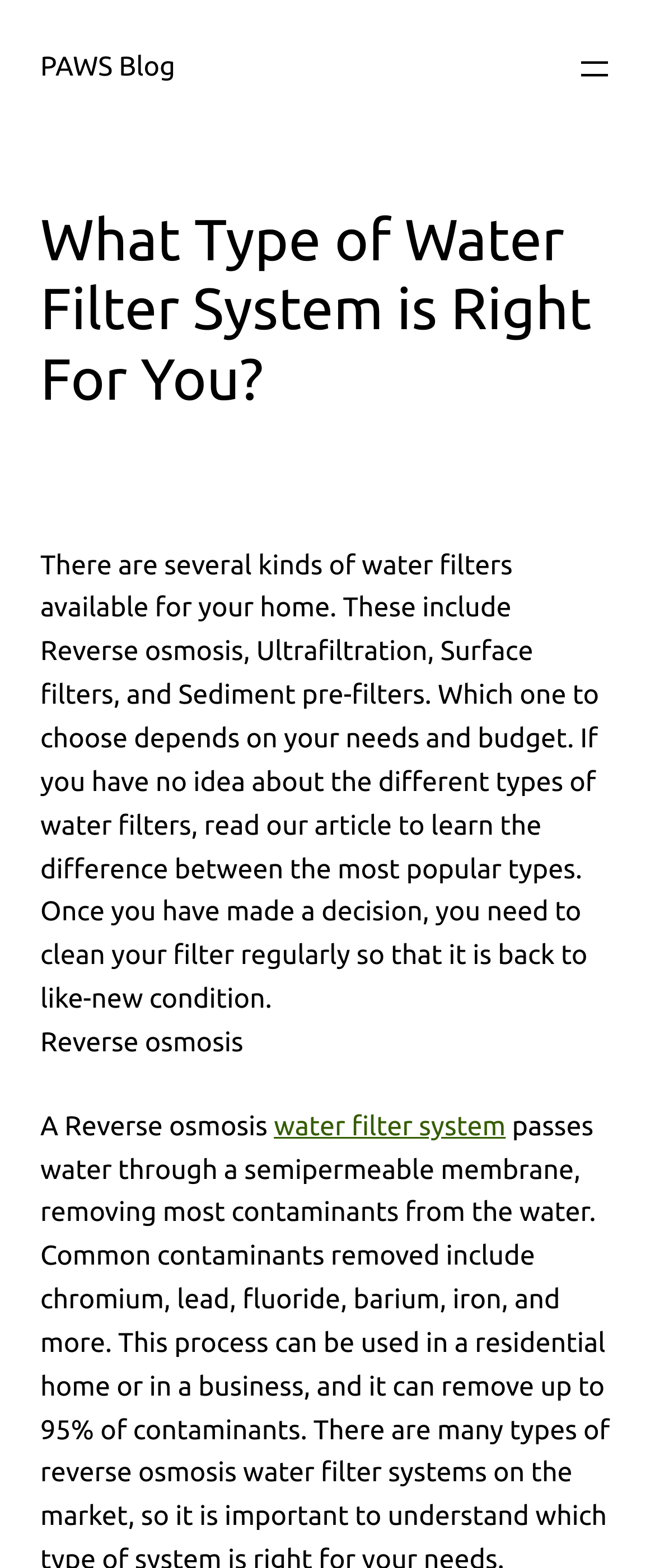Given the element description aria-label="Open menu", specify the bounding box coordinates of the corresponding UI element in the format (top-left x, top-left y, bottom-right x, bottom-right y). All values must be between 0 and 1.

[0.877, 0.031, 0.938, 0.057]